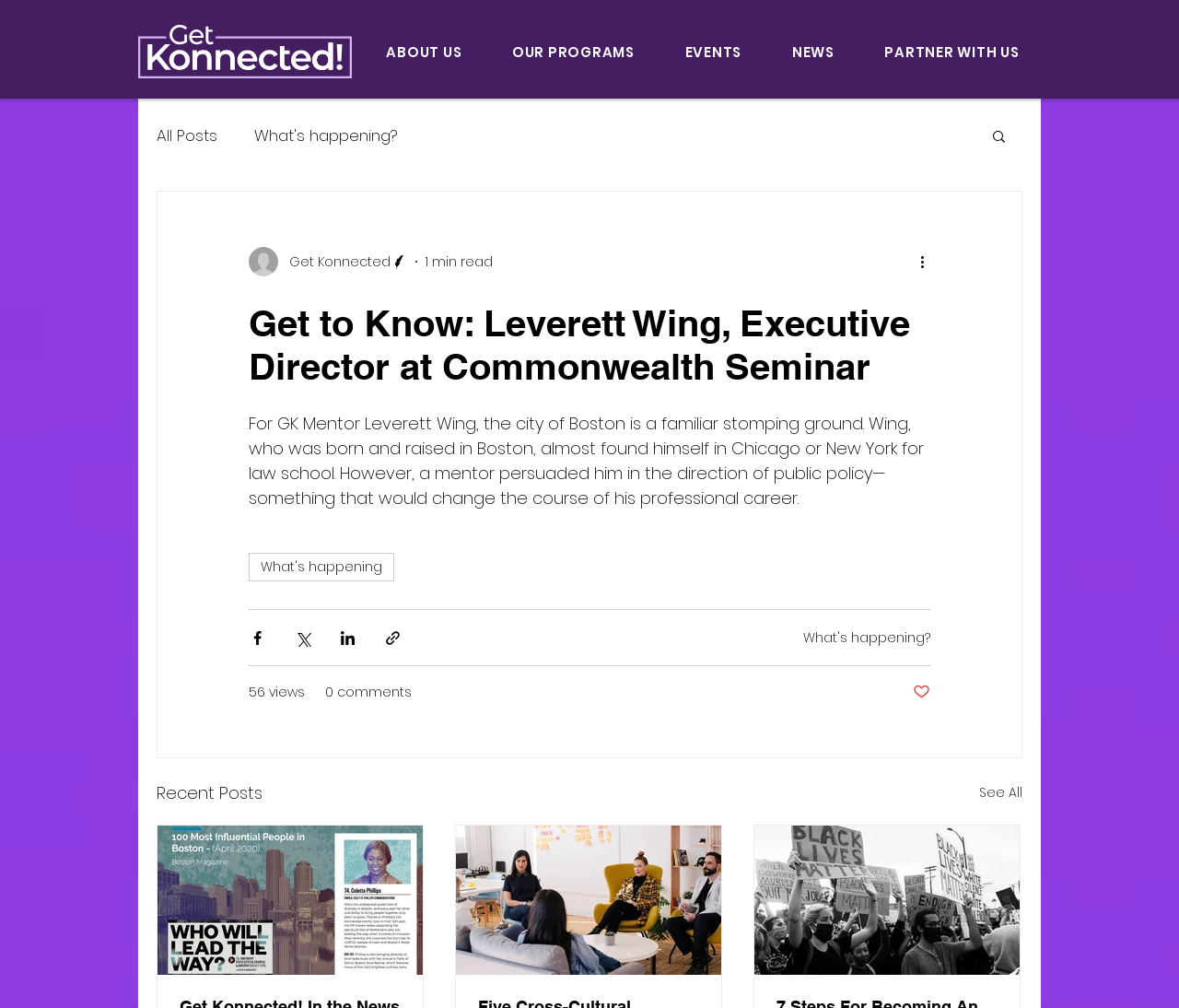Pinpoint the bounding box coordinates of the area that should be clicked to complete the following instruction: "Share the article via Facebook". The coordinates must be given as four float numbers between 0 and 1, i.e., [left, top, right, bottom].

[0.211, 0.624, 0.226, 0.641]